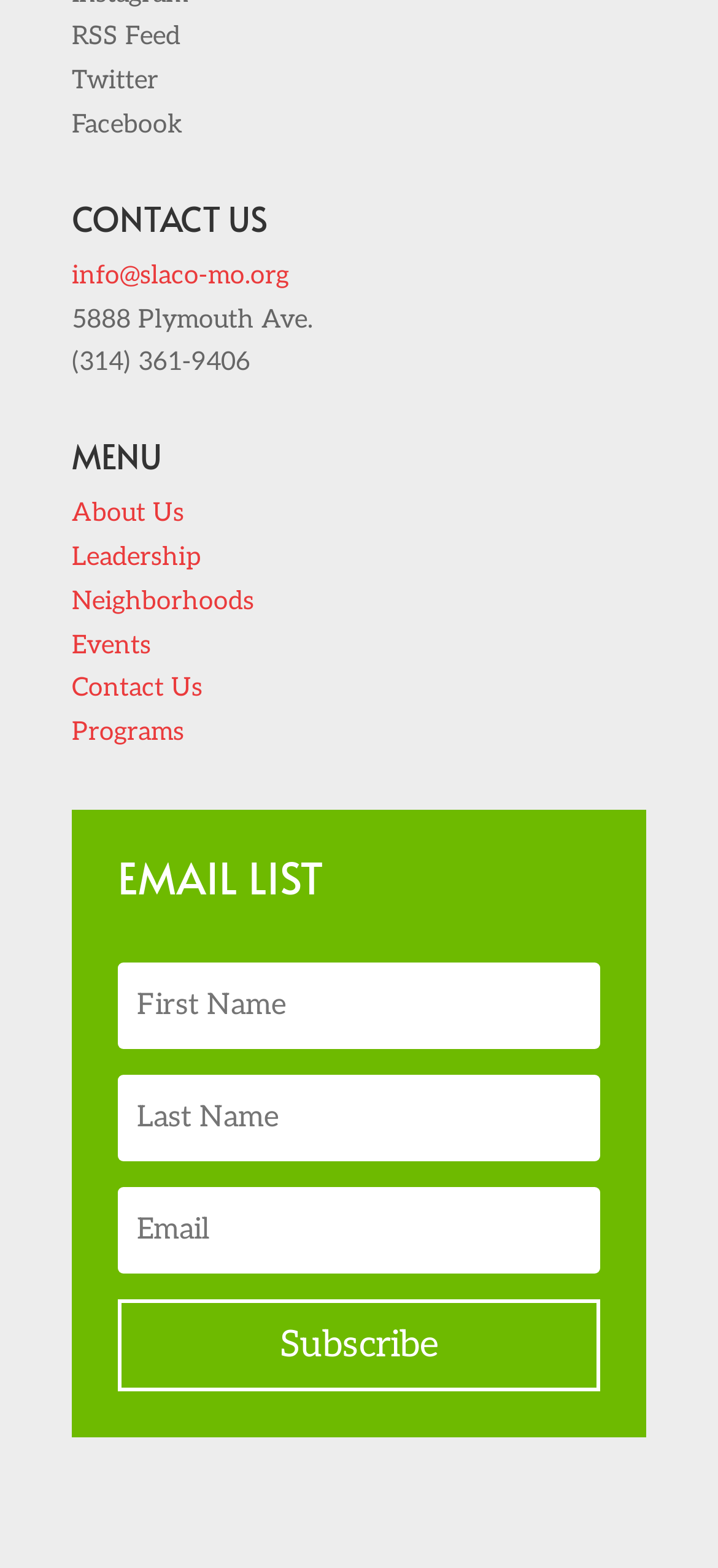Refer to the image and offer a detailed explanation in response to the question: What is the address of the organization?

I found the address by looking at the 'CONTACT US' section, where I saw the static text '5888 Plymouth Ave.' which is likely the address of the organization.